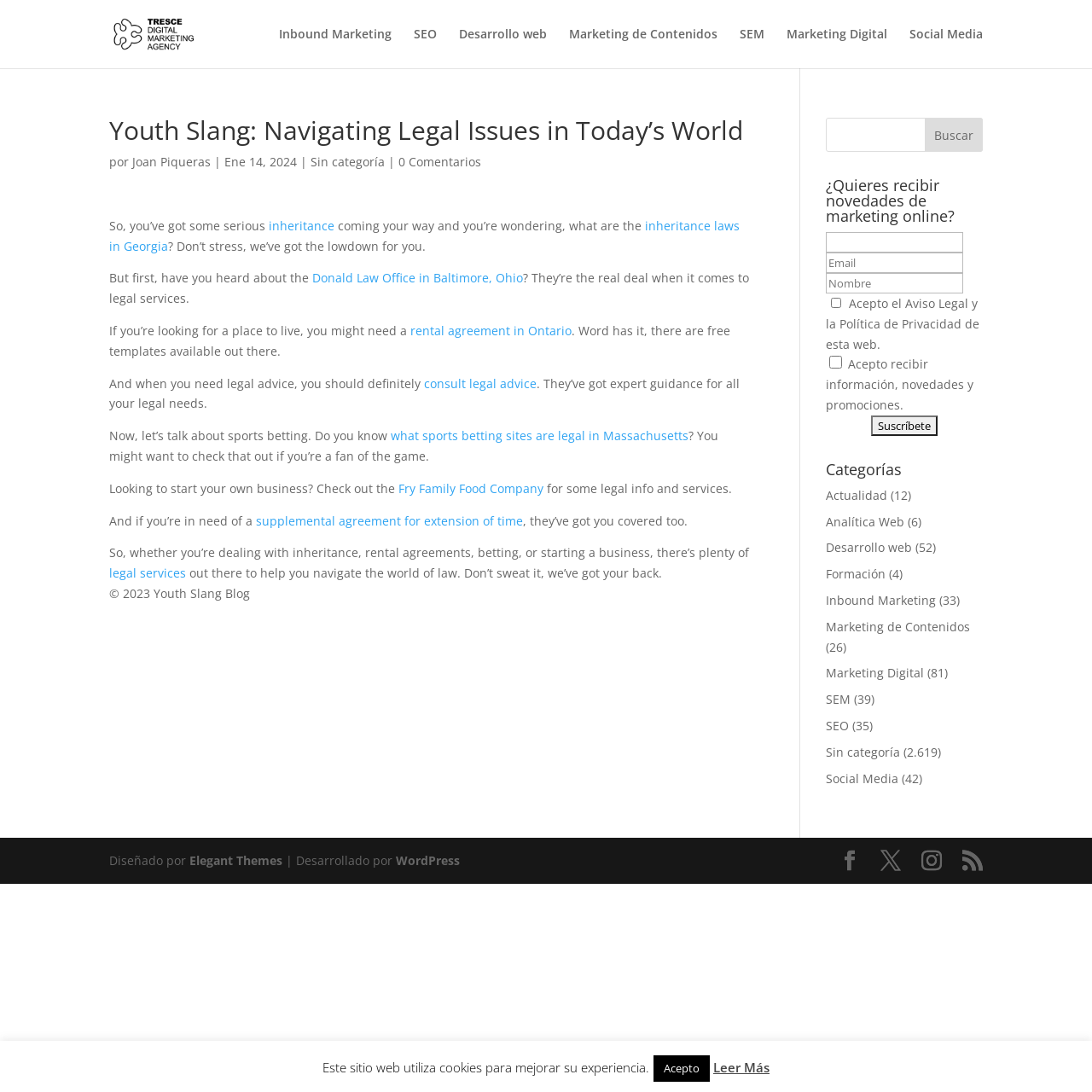Identify the bounding box of the UI component described as: "Fry Family Food Company".

[0.365, 0.44, 0.498, 0.455]